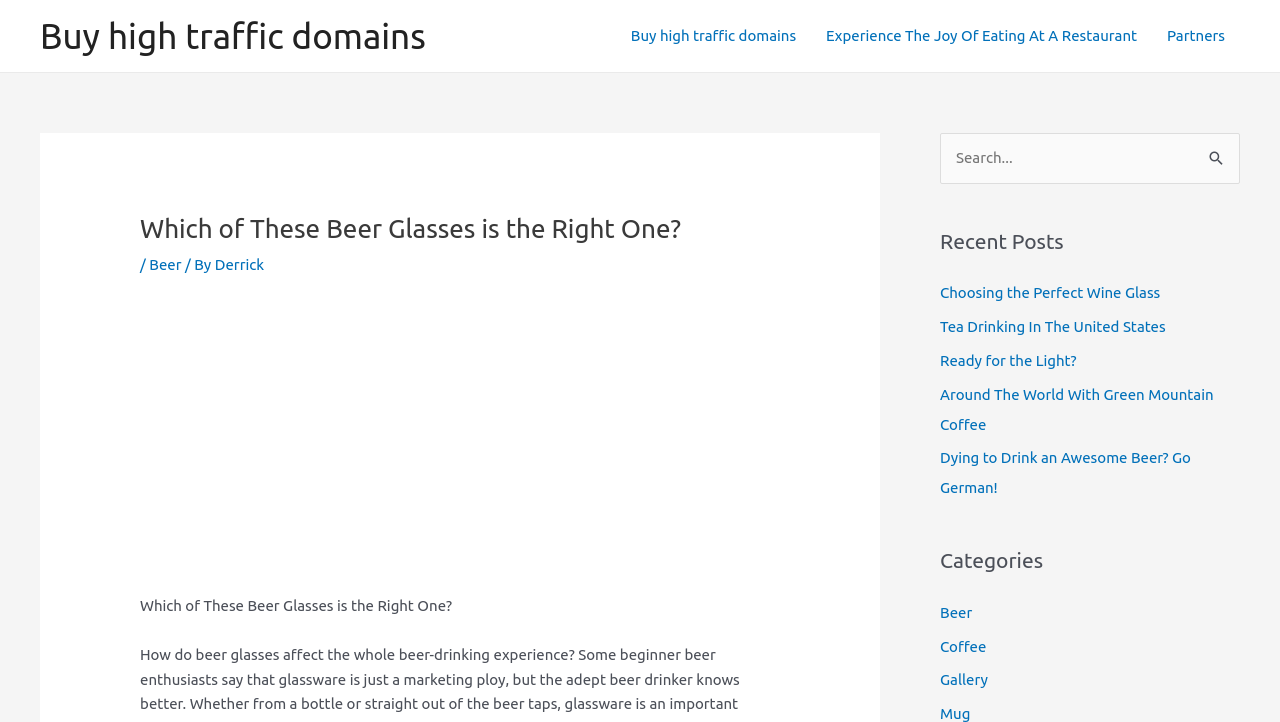Utilize the details in the image to thoroughly answer the following question: How many categories are listed on this webpage?

The categories are listed in the bottom-right corner of the webpage, and there are four categories: 'Beer', 'Coffee', 'Gallery', and 'Mug'. These categories are likely related to the topics of the posts on the website.